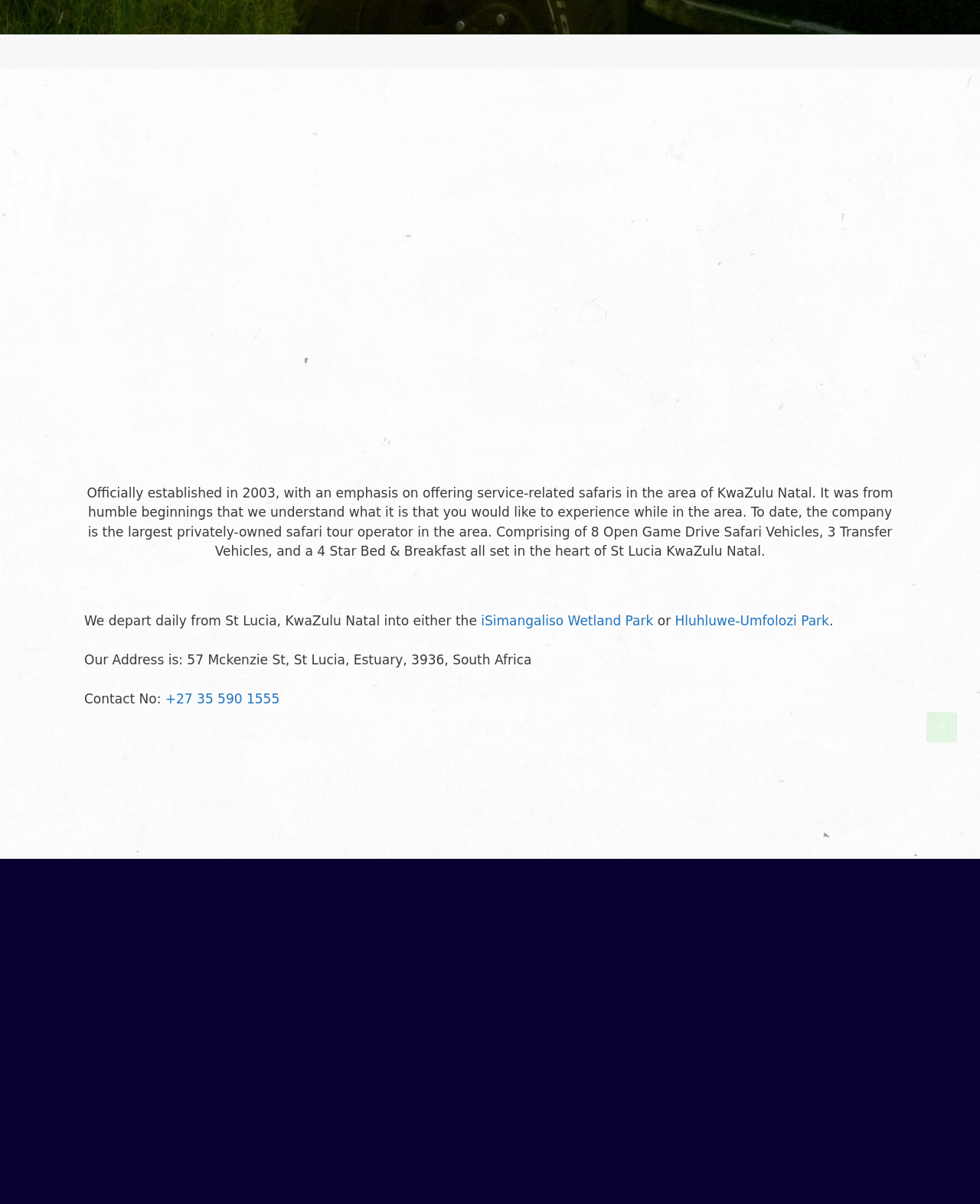Provide your answer in a single word or phrase: 
How many open game drive safari vehicles does the company have?

8